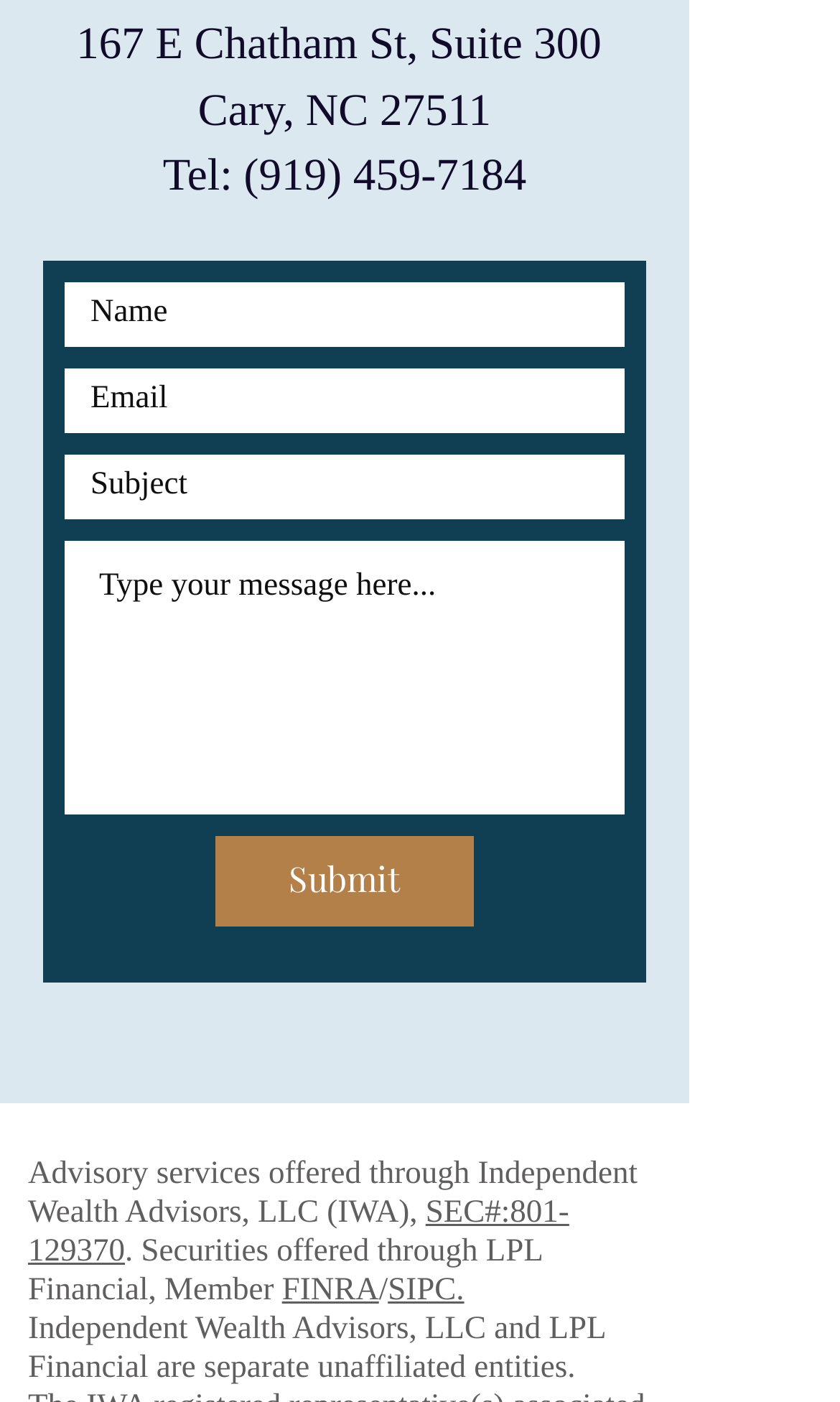What is the address of the office?
Relying on the image, give a concise answer in one word or a brief phrase.

167 E Chatham St, Suite 300